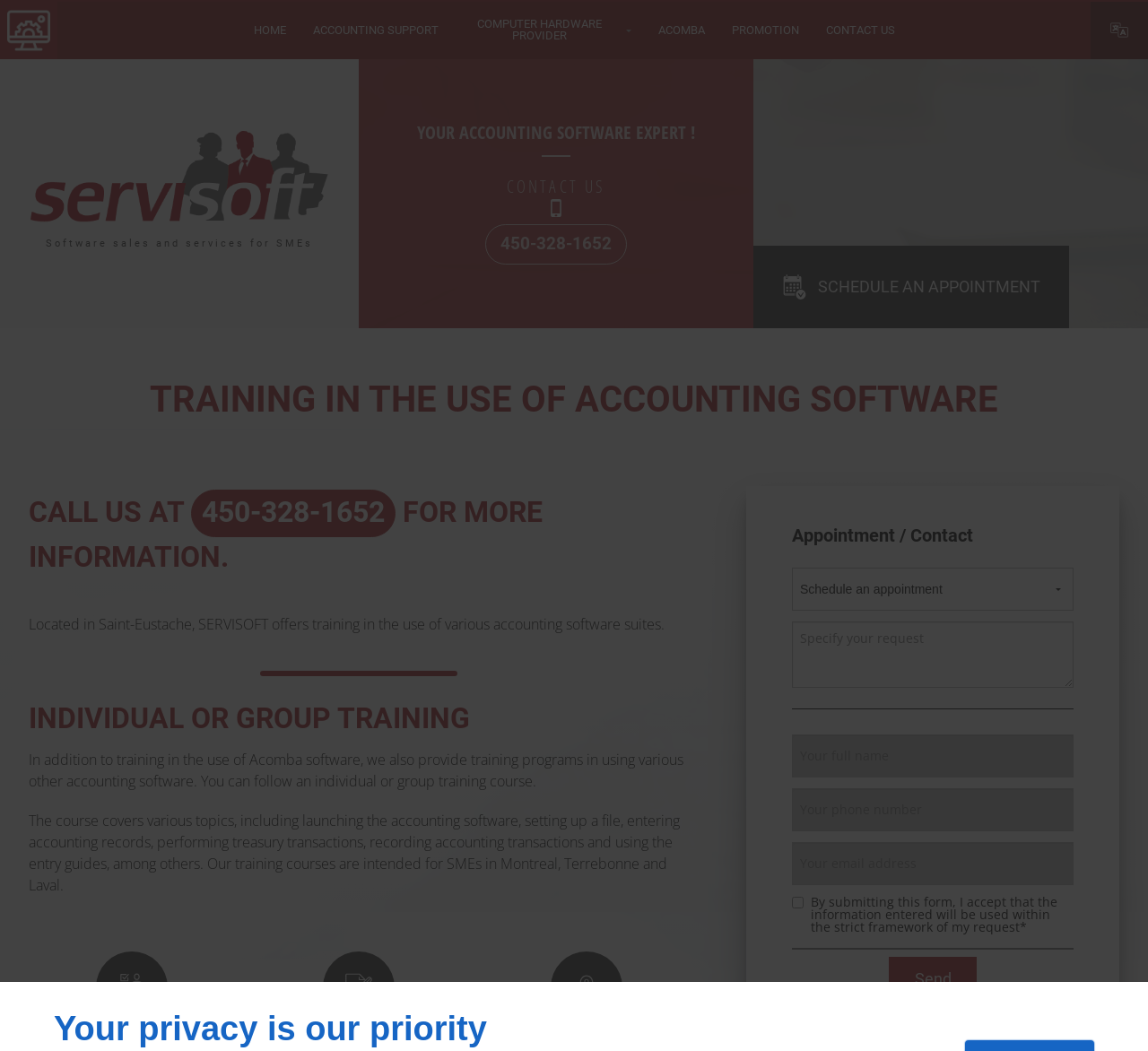Could you determine the bounding box coordinates of the clickable element to complete the instruction: "Share the article on Facebook"? Provide the coordinates as four float numbers between 0 and 1, i.e., [left, top, right, bottom].

None